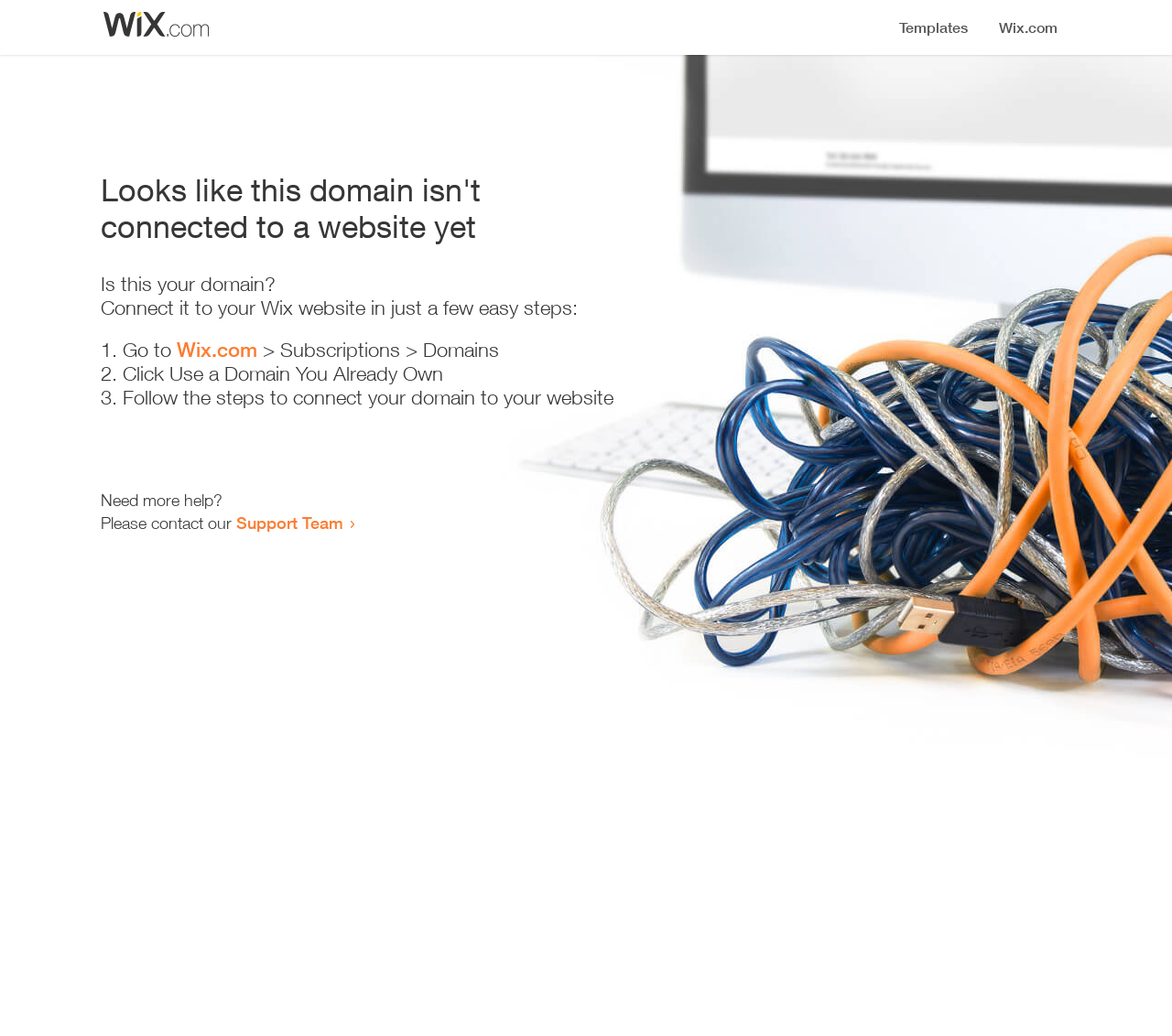What is the current status of the domain?
Could you answer the question in a detailed manner, providing as much information as possible?

The webpage indicates that the domain is not connected to a website yet, as stated in the heading 'Looks like this domain isn't connected to a website yet'.